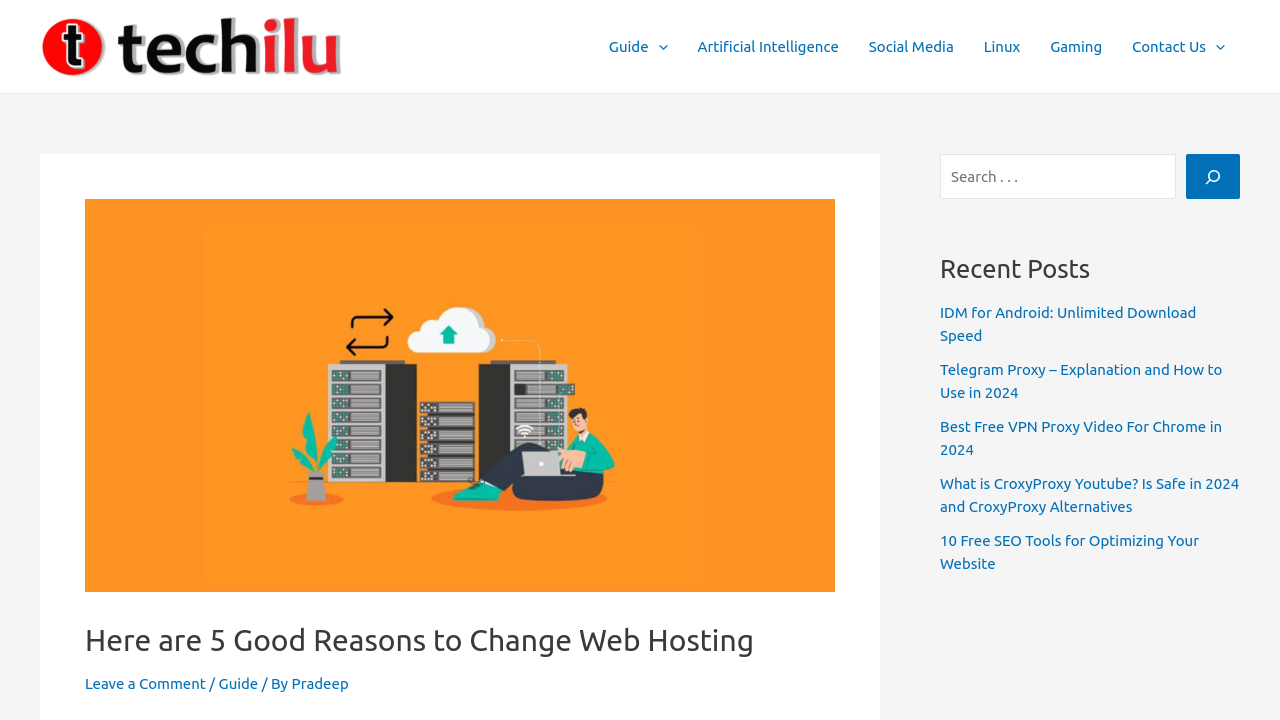Specify the bounding box coordinates of the element's area that should be clicked to execute the given instruction: "Click on the 'Post Comment' button". The coordinates should be four float numbers between 0 and 1, i.e., [left, top, right, bottom].

None